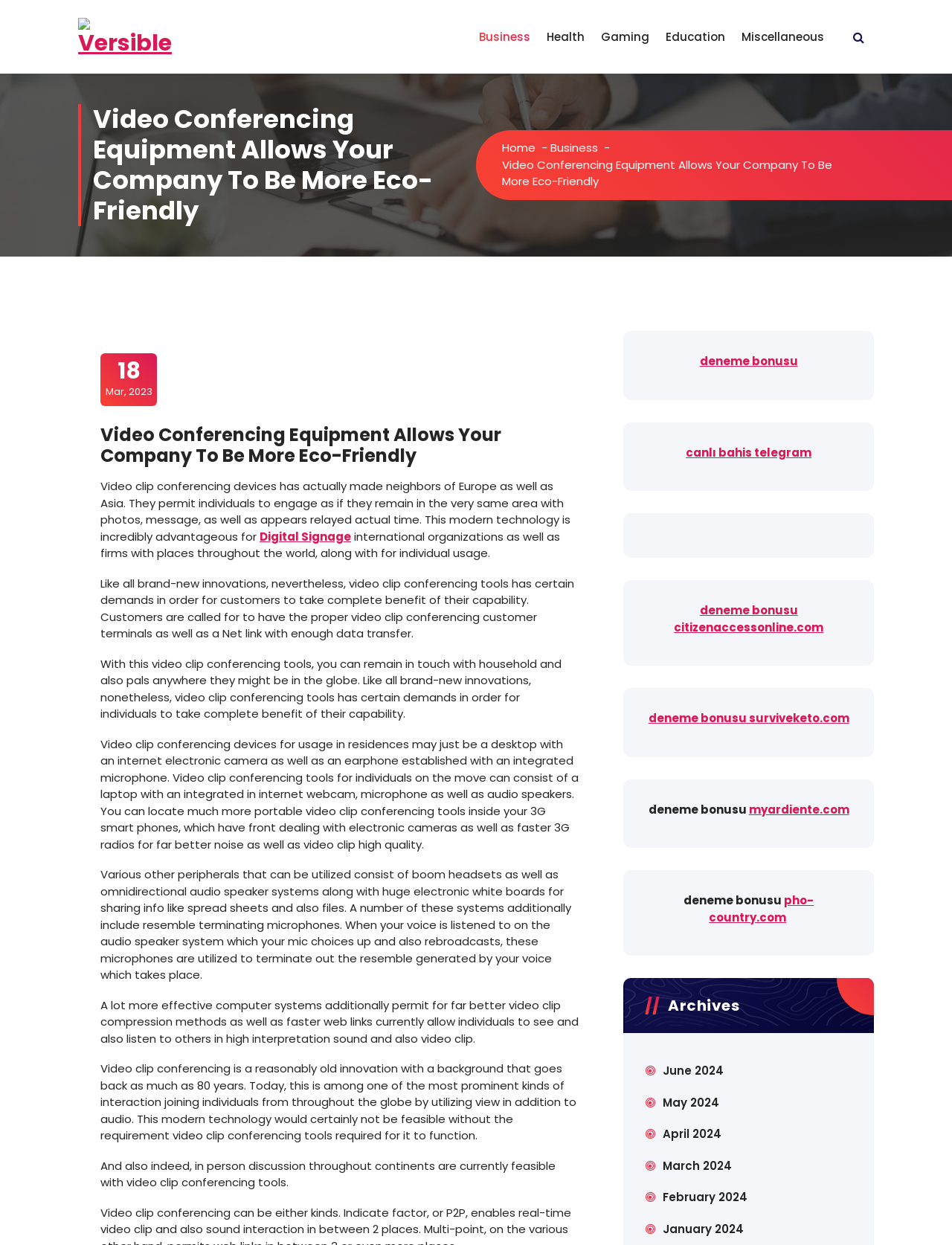What is the name of the technology that allows individuals to see and hear others in high-definition sound and video?
Can you provide an in-depth and detailed response to the question?

The technology that allows individuals to see and hear others in high-definition sound and video is video conferencing, as mentioned in the text on the webpage. This technology requires specific equipment and internet connections to function effectively.